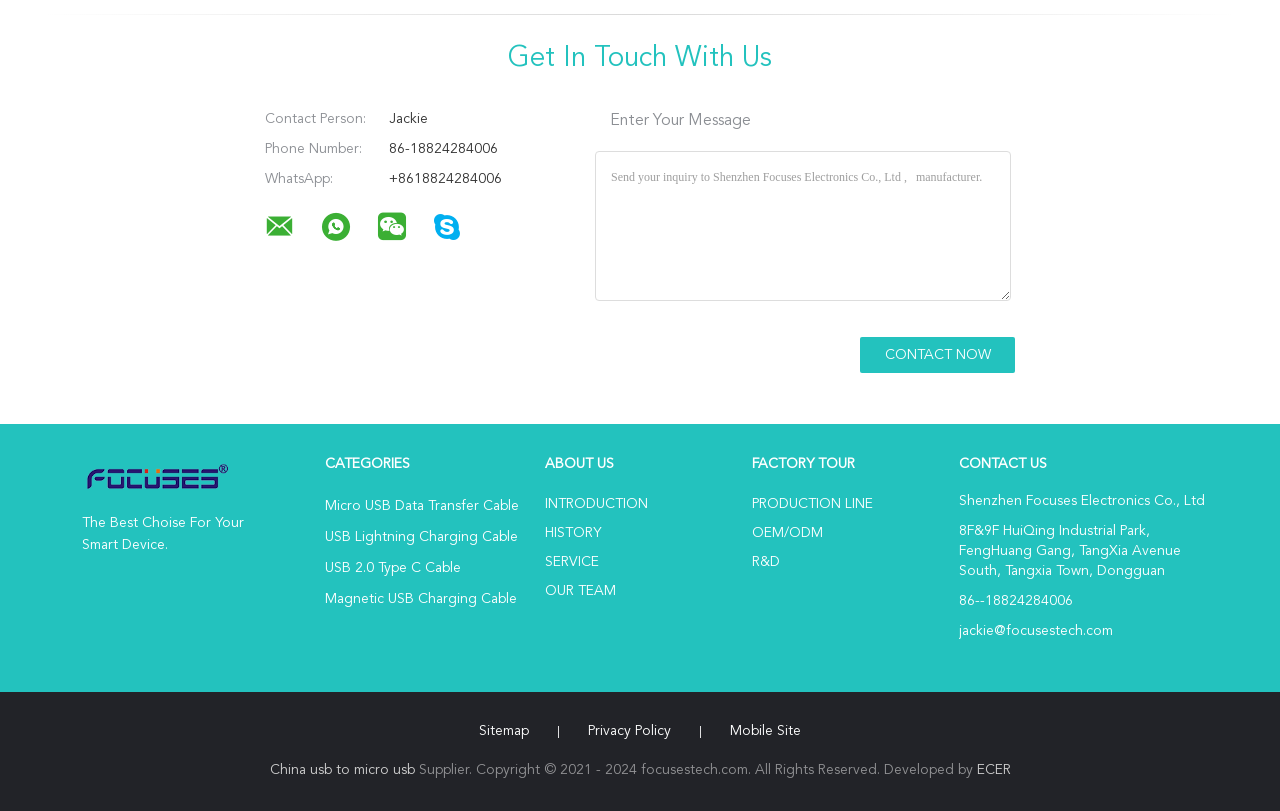Please find the bounding box coordinates of the element that you should click to achieve the following instruction: "Search for something". The coordinates should be presented as four float numbers between 0 and 1: [left, top, right, bottom].

None